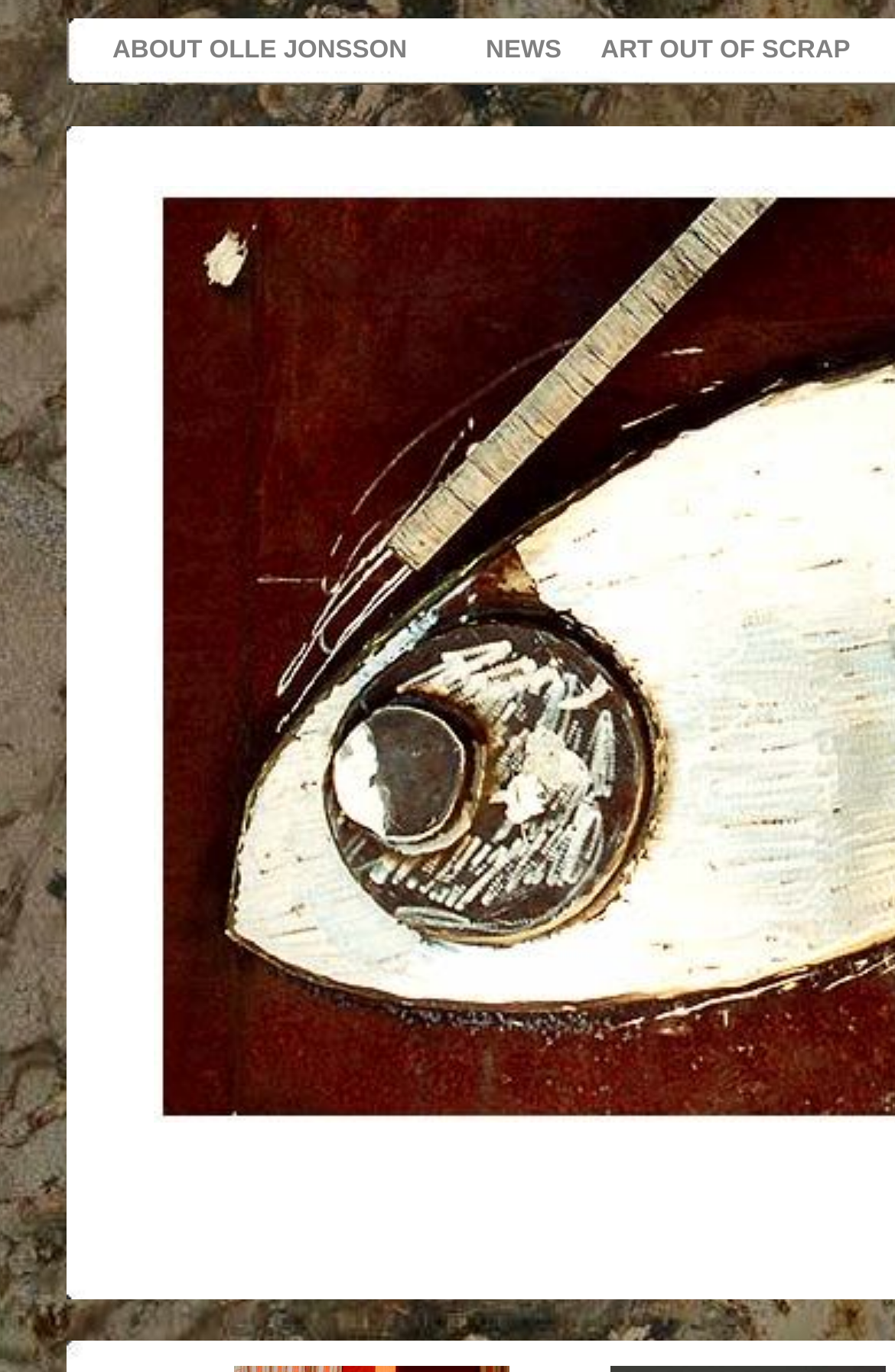Please reply with a single word or brief phrase to the question: 
What is the first link on this webpage?

ABOUT OLLE JONSSON